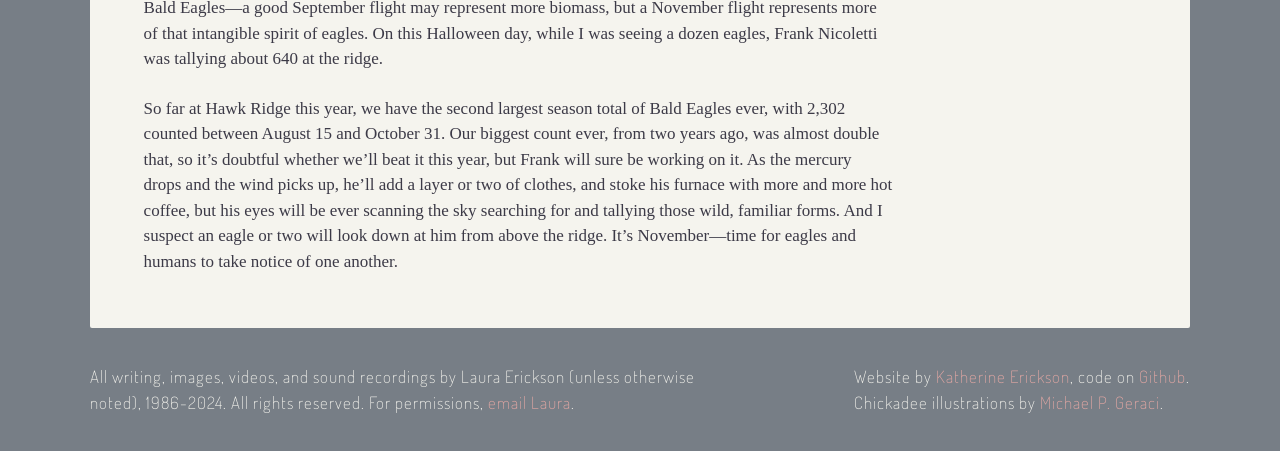Please answer the following question as detailed as possible based on the image: 
Who designed the website?

I discovered the website designer by reading the static text at the bottom of the webpage, which states 'Website by Katherine Erickson, code on Github.'